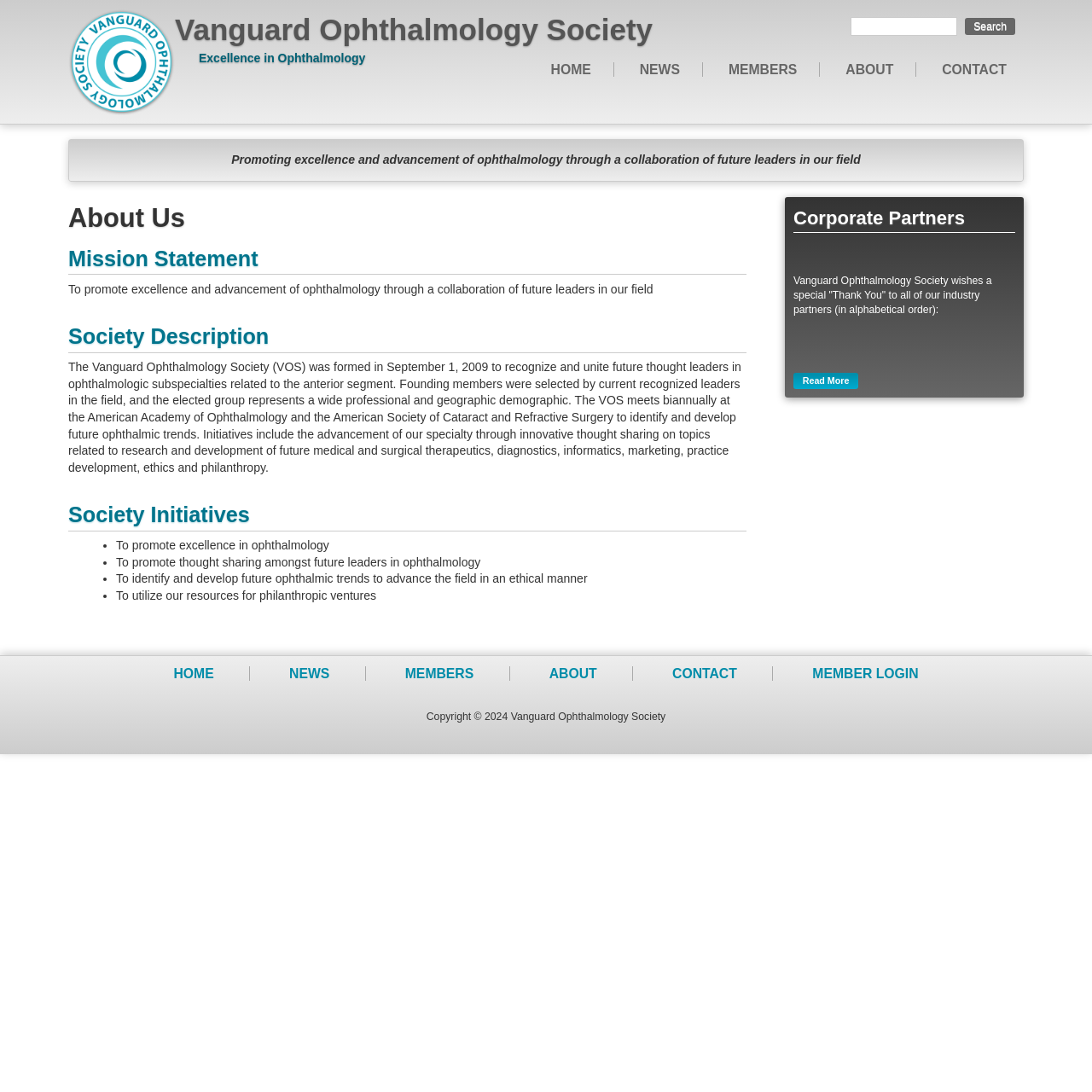How often does the society meet?
Refer to the image and give a detailed answer to the question.

I found the answer by reading the society description, which is located in the 'About Us' section of the webpage. The description states that the society meets biannually at the American Academy of Ophthalmology and the American Society of Cataract and Refractive Surgery.